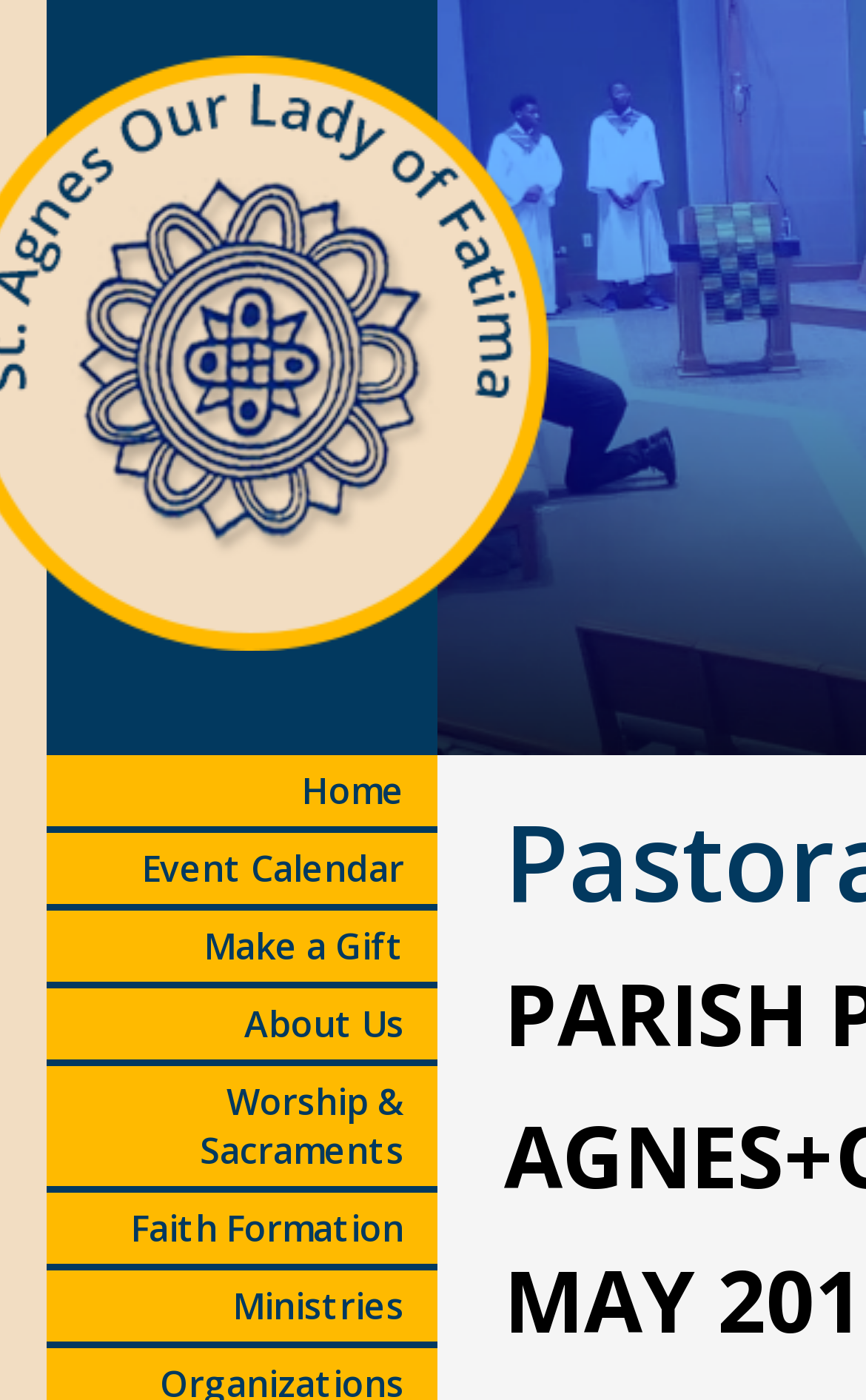Provide a single word or phrase answer to the question: 
What is the last category on the webpage?

Ministries